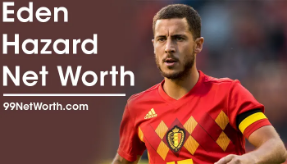Provide a thorough description of the contents of the image.

The image features Eden Hazard, a prominent Belgian footballer, depicted in his national team jersey. His serious expression reflects the intensity and passion of competitive sports. Accompanying the image is the bold text "Eden Hazard Net Worth," indicating the focus of the related content, which is likely to explore various aspects of his financial status, career achievements, and personal life. The branding at the bottom, "99NetWorth.com," suggests that this information is sourced from a website dedicated to profiling the net worth of various public figures, particularly athletes. This visually engaging presentation aims to capture the reader's interest in Hazard's financial overview, making it a key visual element on the webpage.